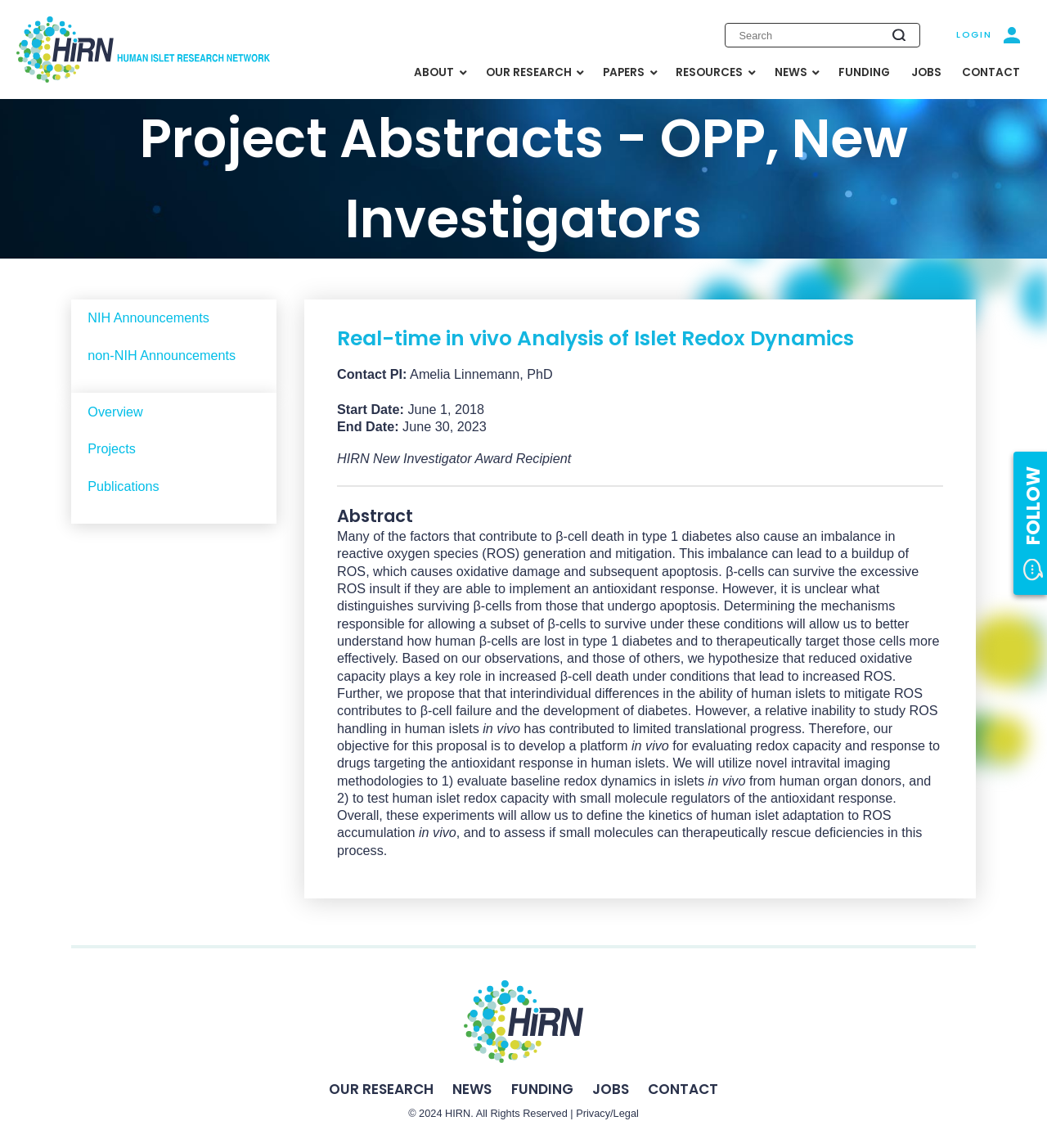Please give the bounding box coordinates of the area that should be clicked to fulfill the following instruction: "Learn more about HIRN". The coordinates should be in the format of four float numbers from 0 to 1, i.e., [left, top, right, bottom].

[0.016, 0.035, 0.258, 0.049]